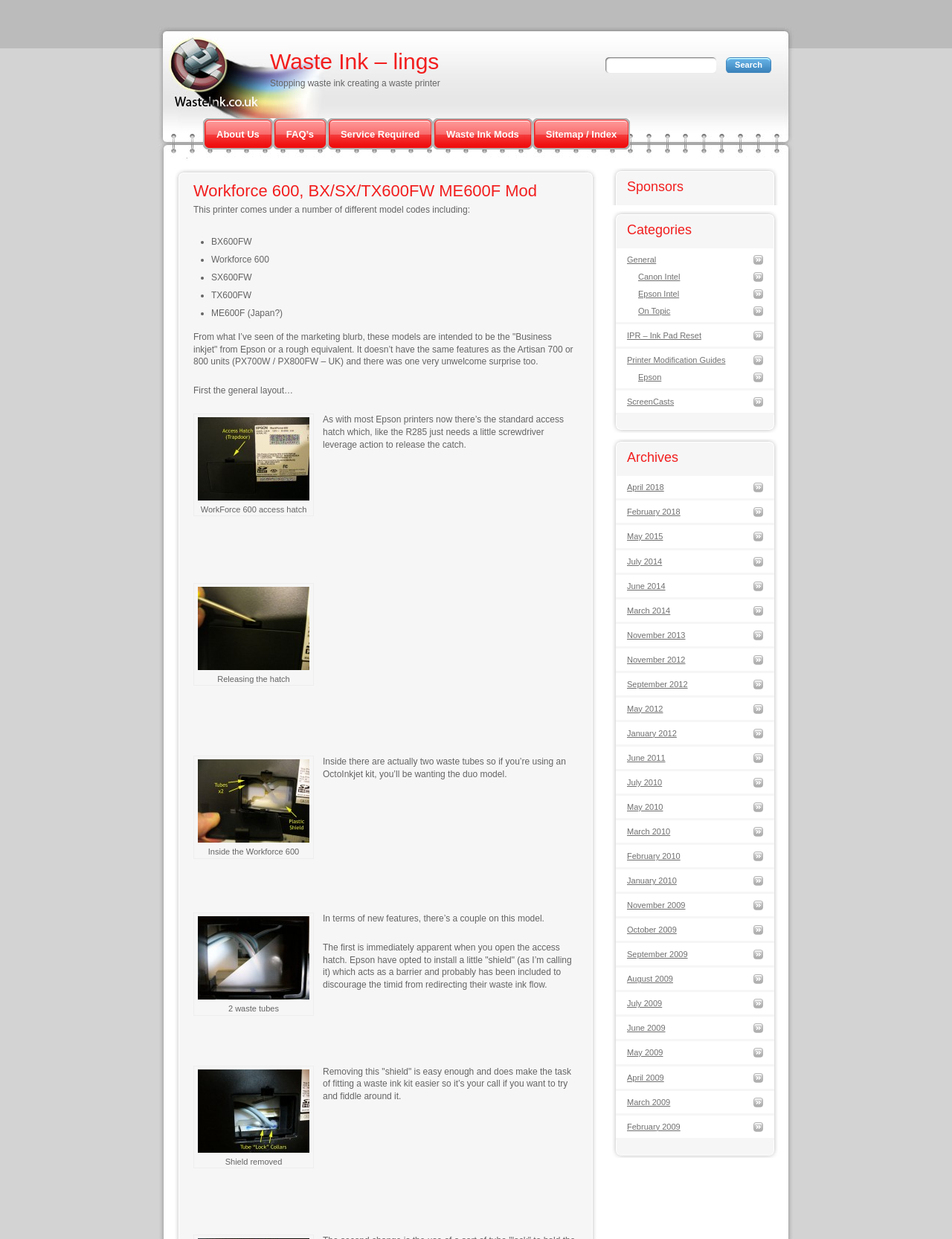Using the information from the screenshot, answer the following question thoroughly:
How does one release the access hatch in the Workforce 600?

According to the text, the access hatch in the Workforce 600 can be released with a little screwdriver leverage action, similar to the R285.